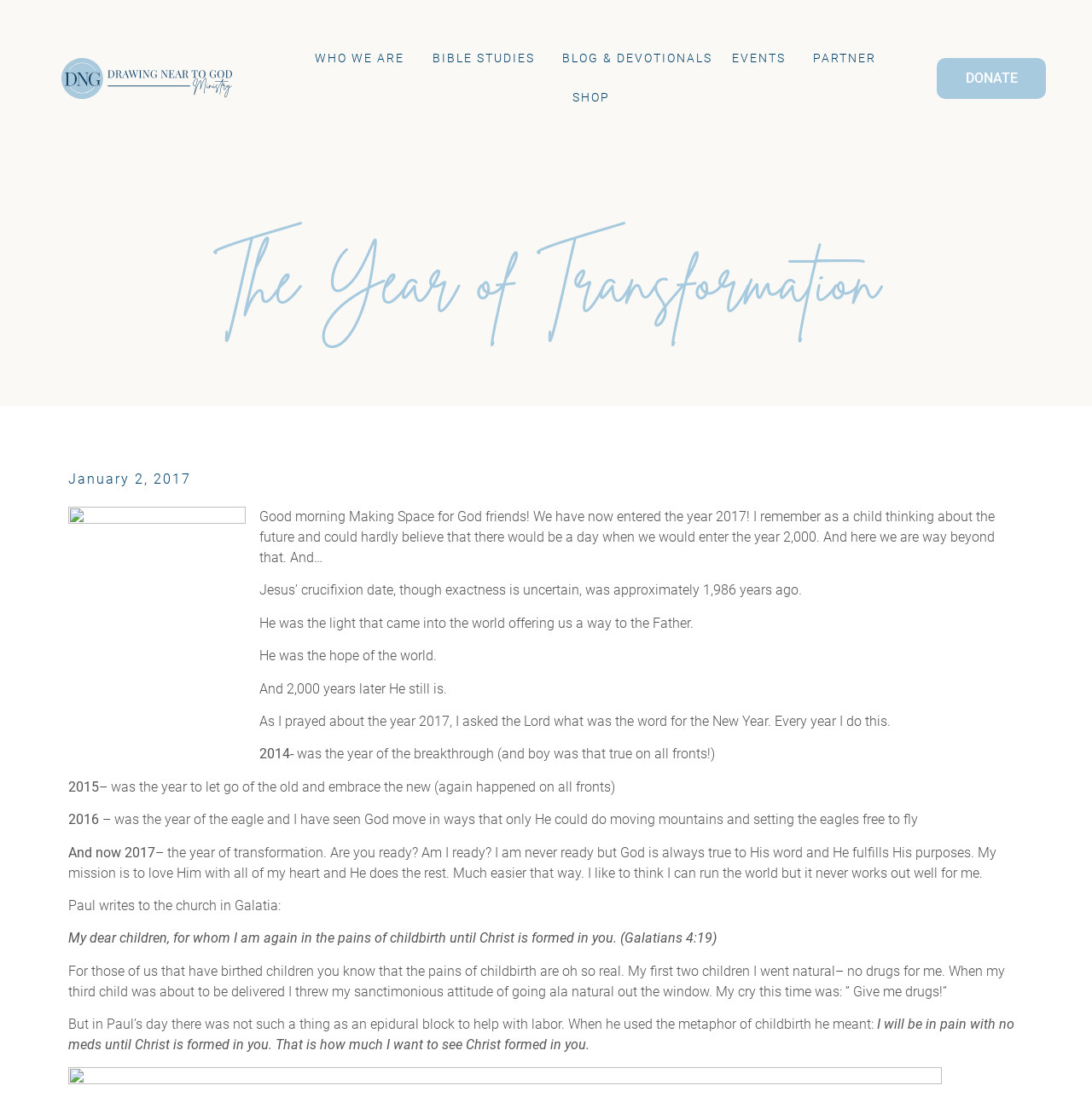By analyzing the image, answer the following question with a detailed response: What is the year mentioned in the blog post?

The year 2017 is mentioned in the blog post as the current year, and the author reflects on the significance of this year in their life and faith.